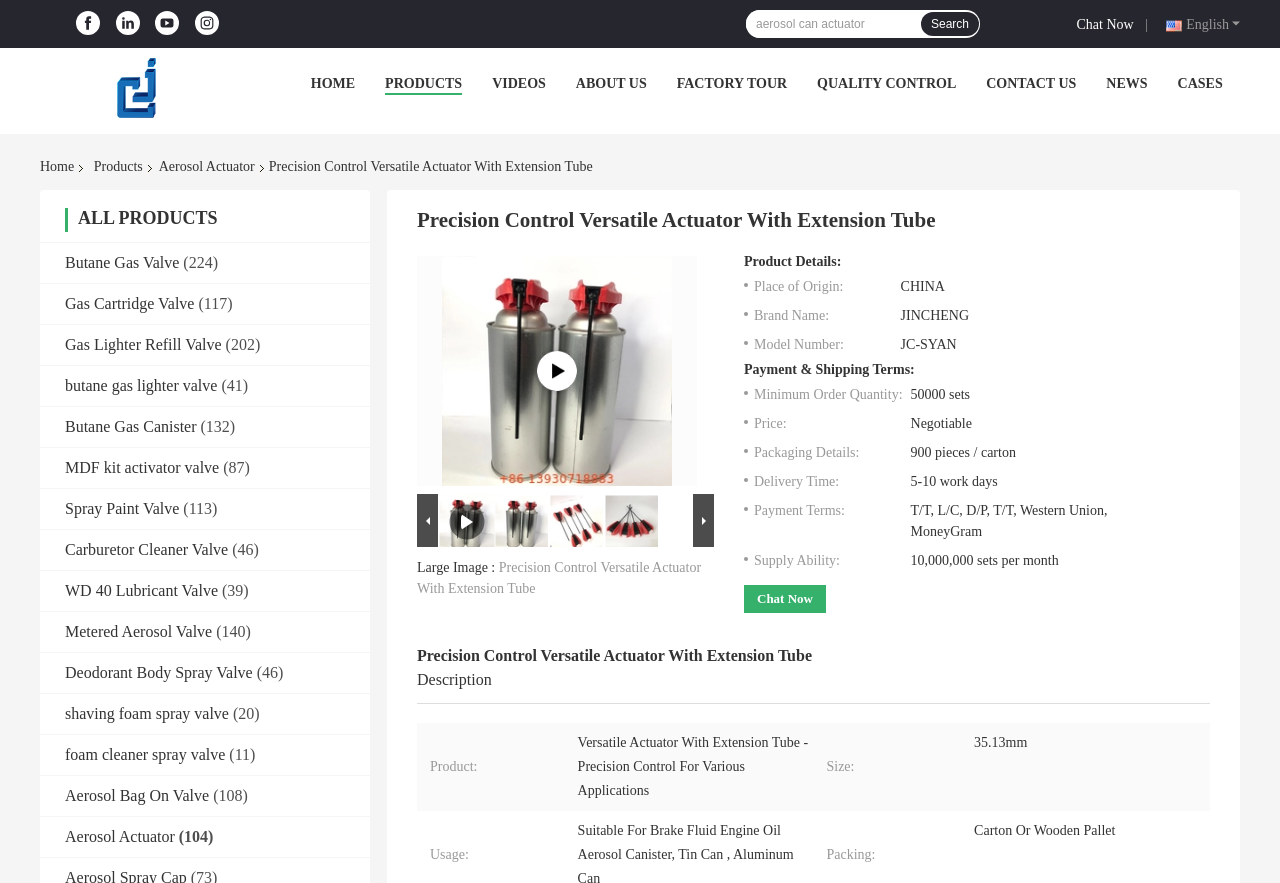Identify the bounding box coordinates of the specific part of the webpage to click to complete this instruction: "Chat with the company".

[0.841, 0.015, 0.892, 0.039]